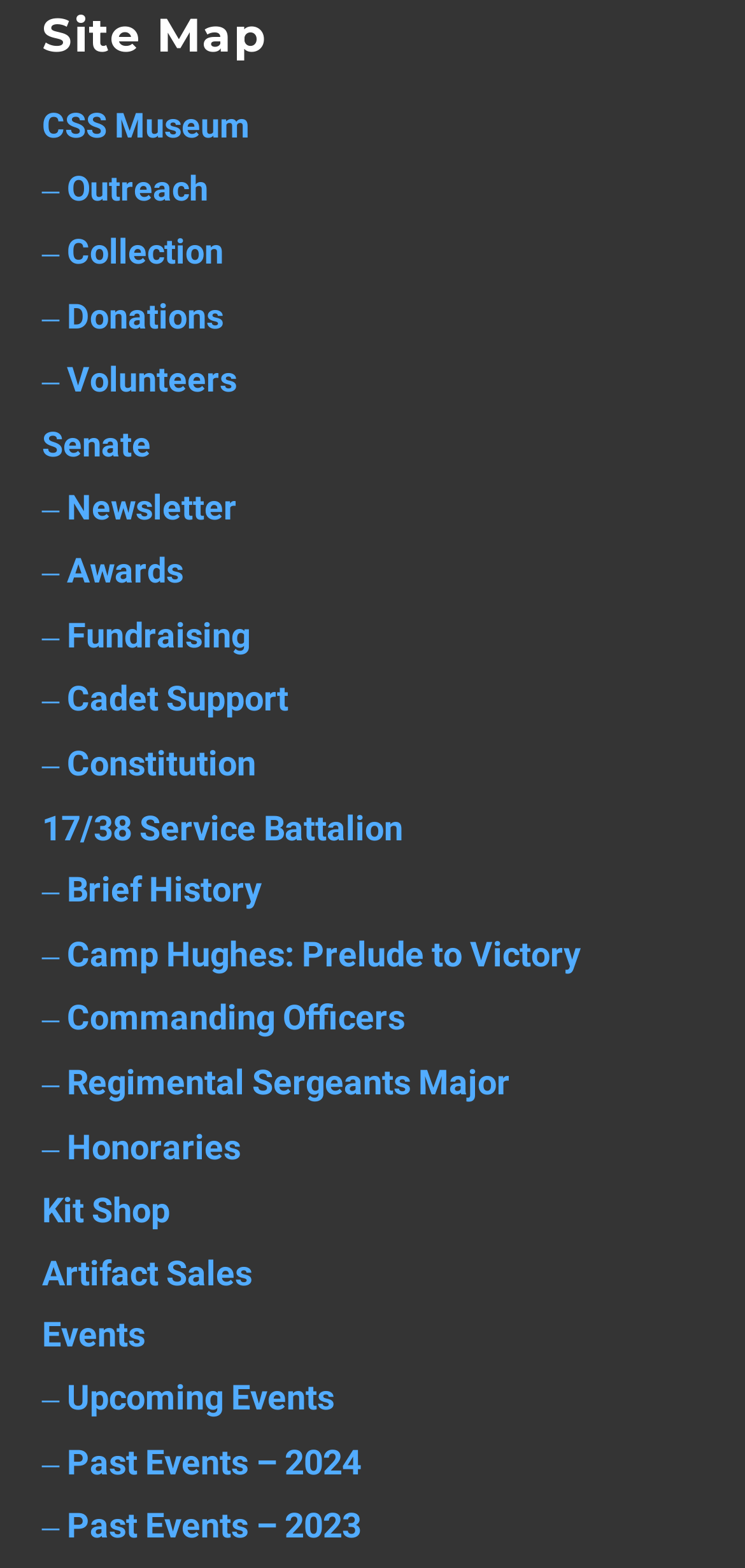How many links have a popup menu?
Answer the question using a single word or phrase, according to the image.

4